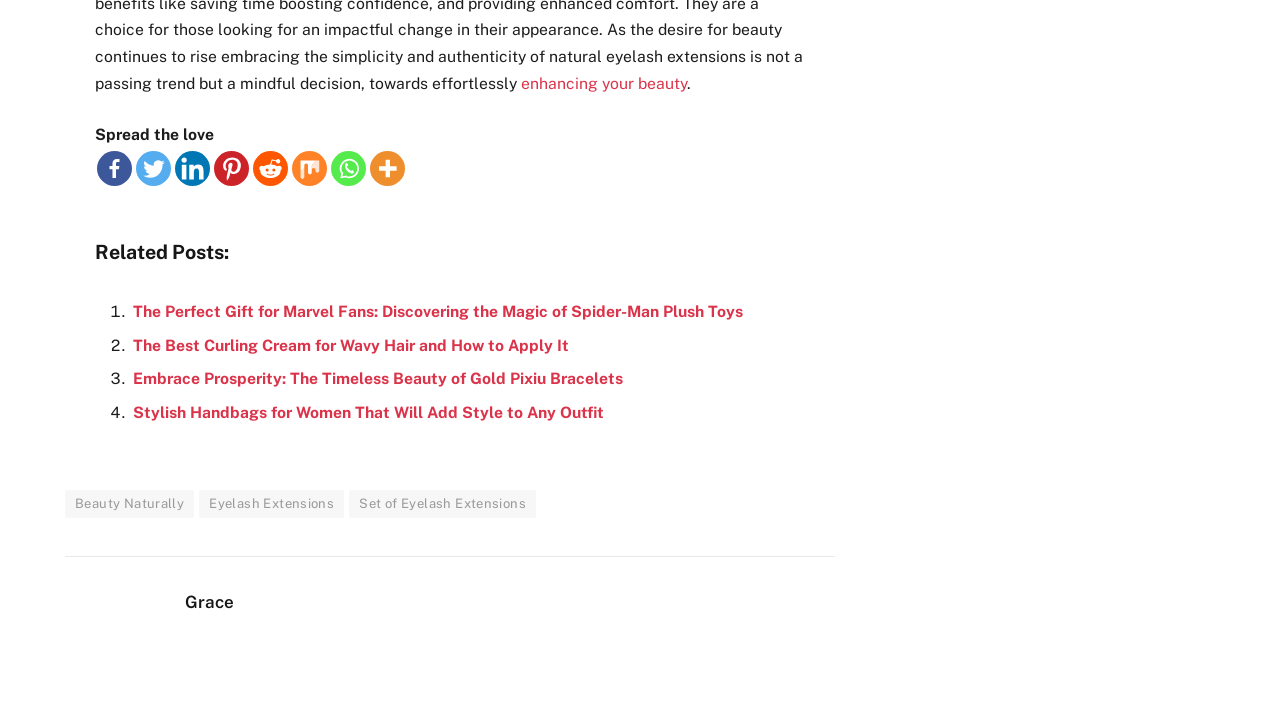What is the main topic of the webpage?
Using the visual information, respond with a single word or phrase.

Beauty